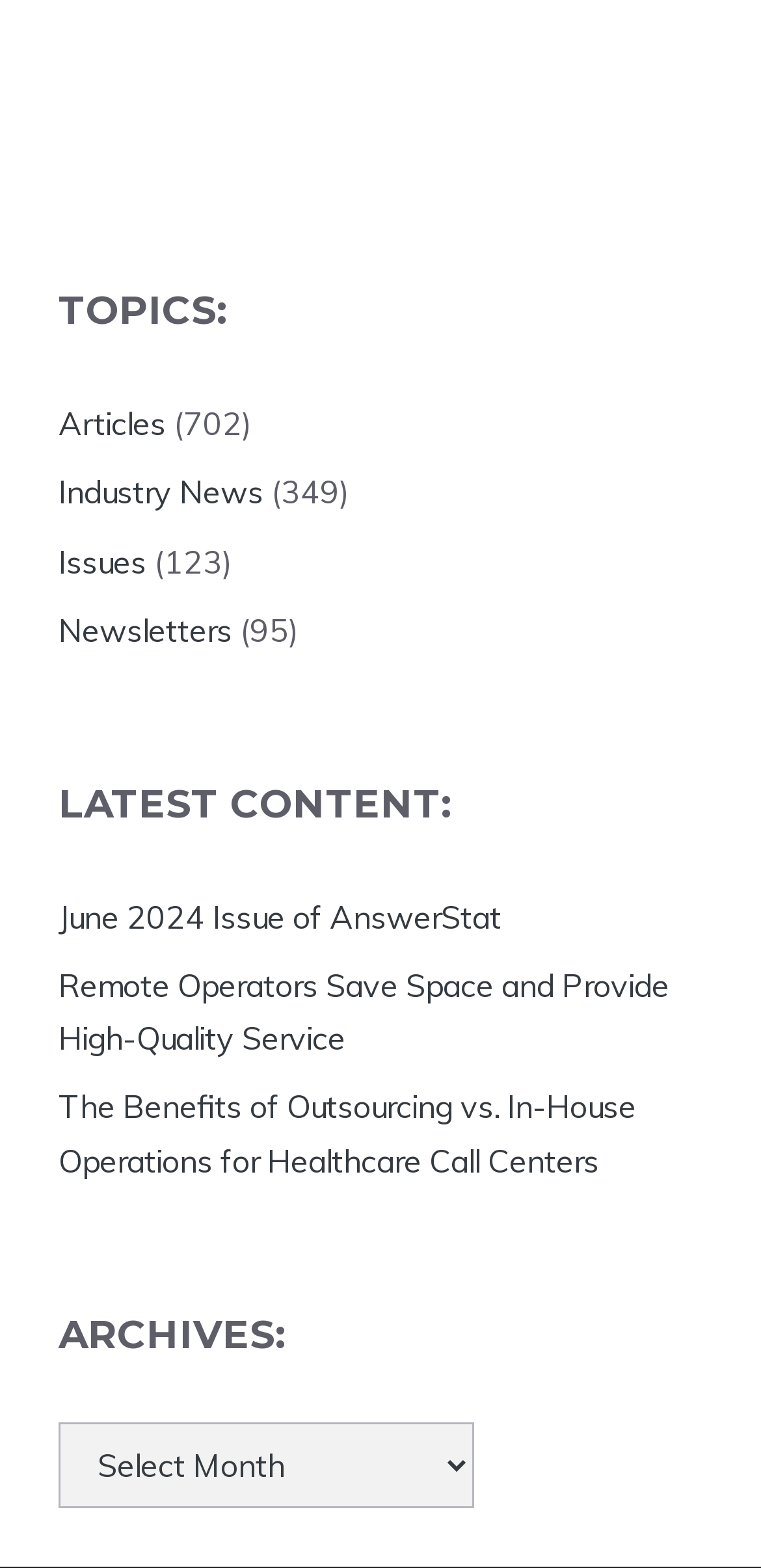Determine the bounding box coordinates of the UI element described by: "Newsletters".

[0.077, 0.389, 0.305, 0.414]